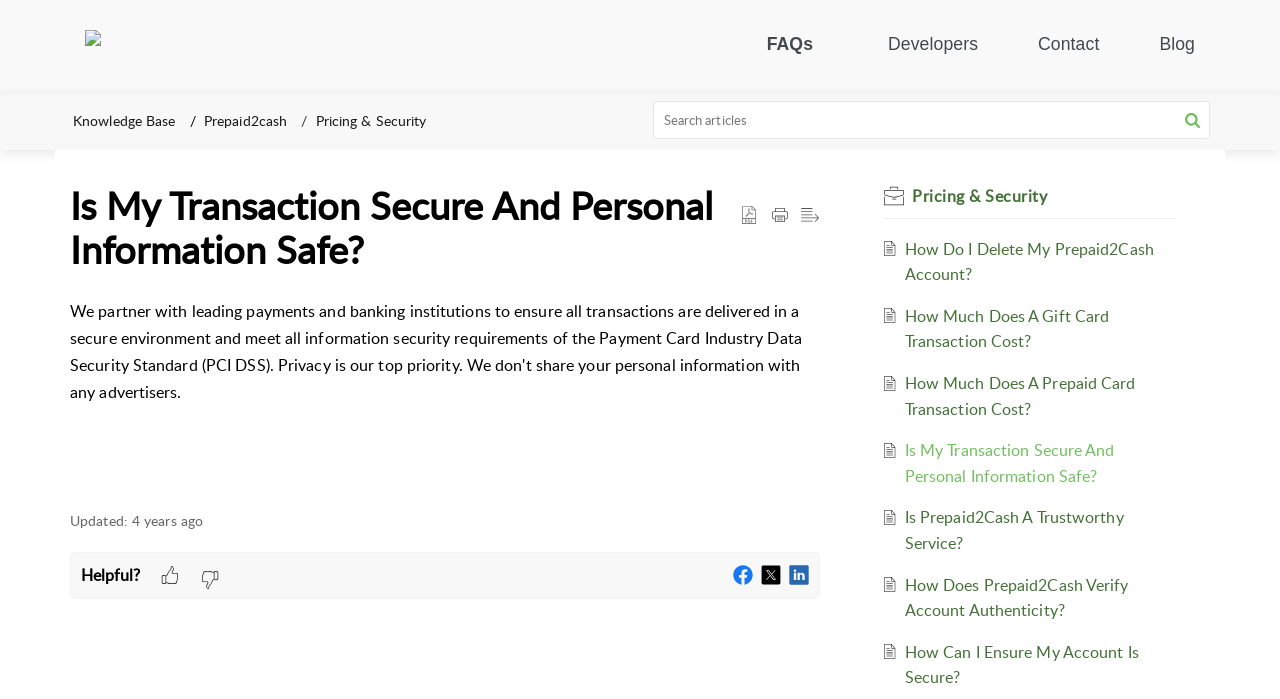Identify the bounding box coordinates of the clickable region necessary to fulfill the following instruction: "Share on Facebook". The bounding box coordinates should be four float numbers between 0 and 1, i.e., [left, top, right, bottom].

[0.573, 0.806, 0.589, 0.838]